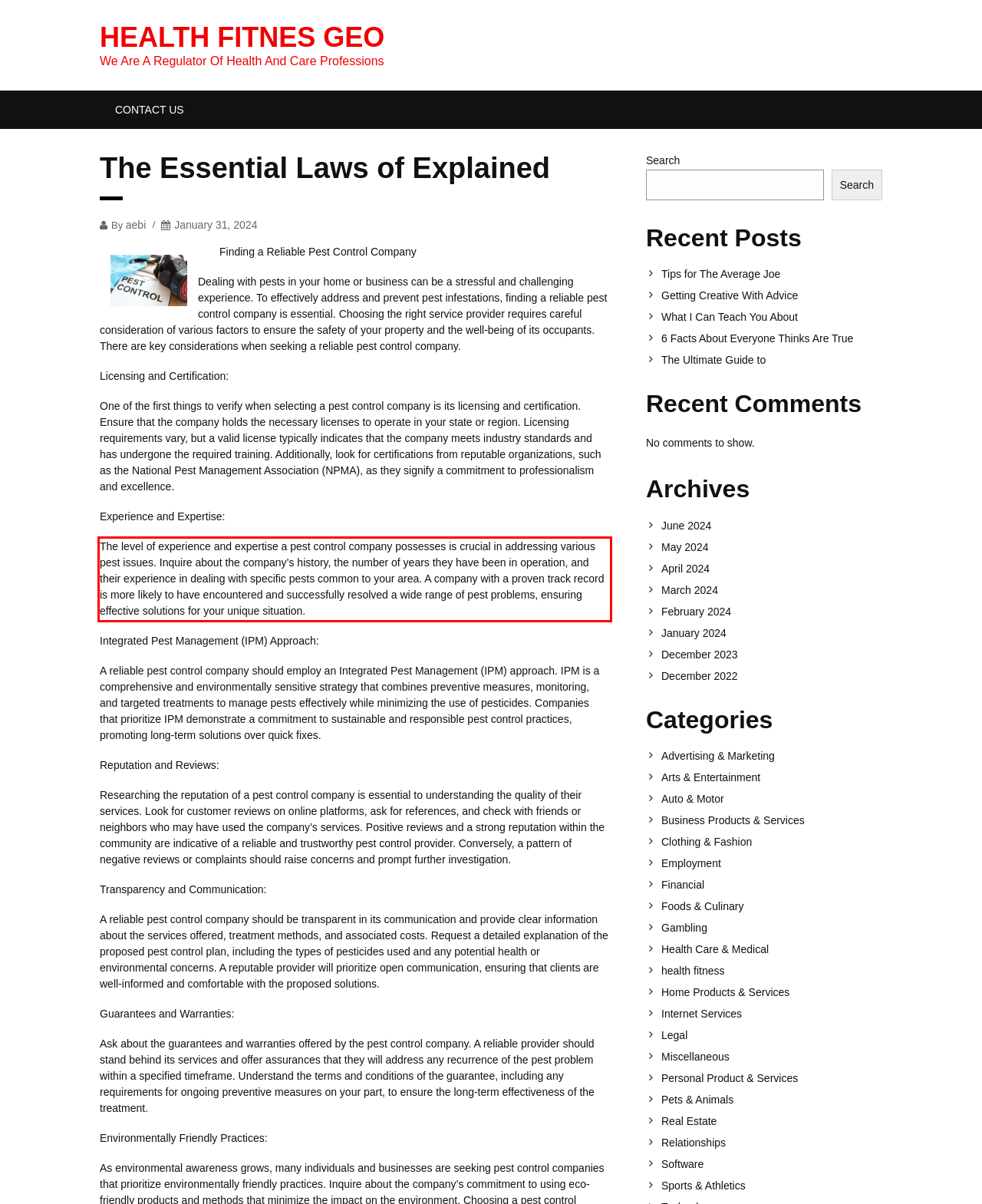Please recognize and transcribe the text located inside the red bounding box in the webpage image.

The level of experience and expertise a pest control company possesses is crucial in addressing various pest issues. Inquire about the company’s history, the number of years they have been in operation, and their experience in dealing with specific pests common to your area. A company with a proven track record is more likely to have encountered and successfully resolved a wide range of pest problems, ensuring effective solutions for your unique situation.